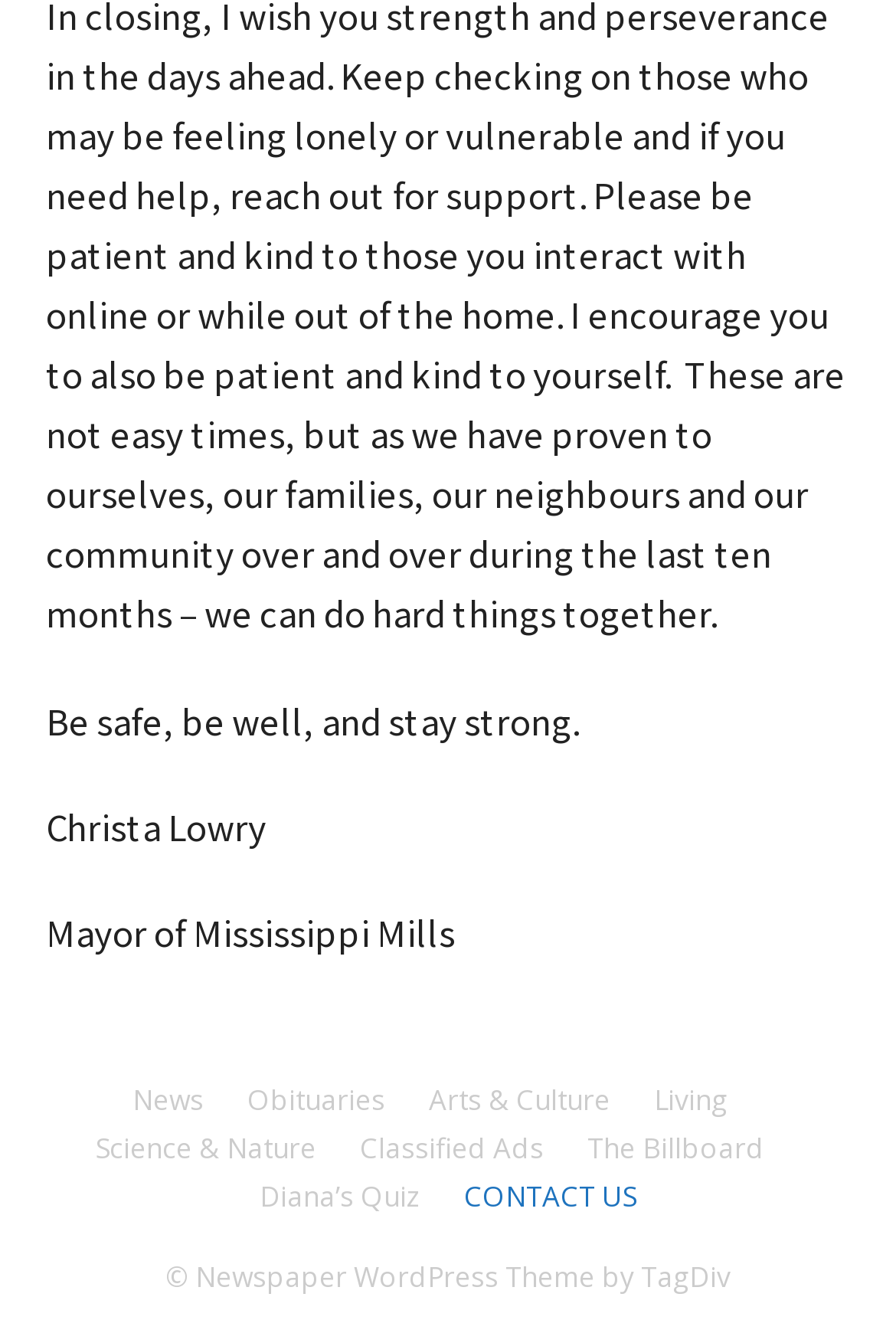Can you find the bounding box coordinates for the element that needs to be clicked to execute this instruction: "Click on News"? The coordinates should be given as four float numbers between 0 and 1, i.e., [left, top, right, bottom].

[0.147, 0.81, 0.227, 0.841]